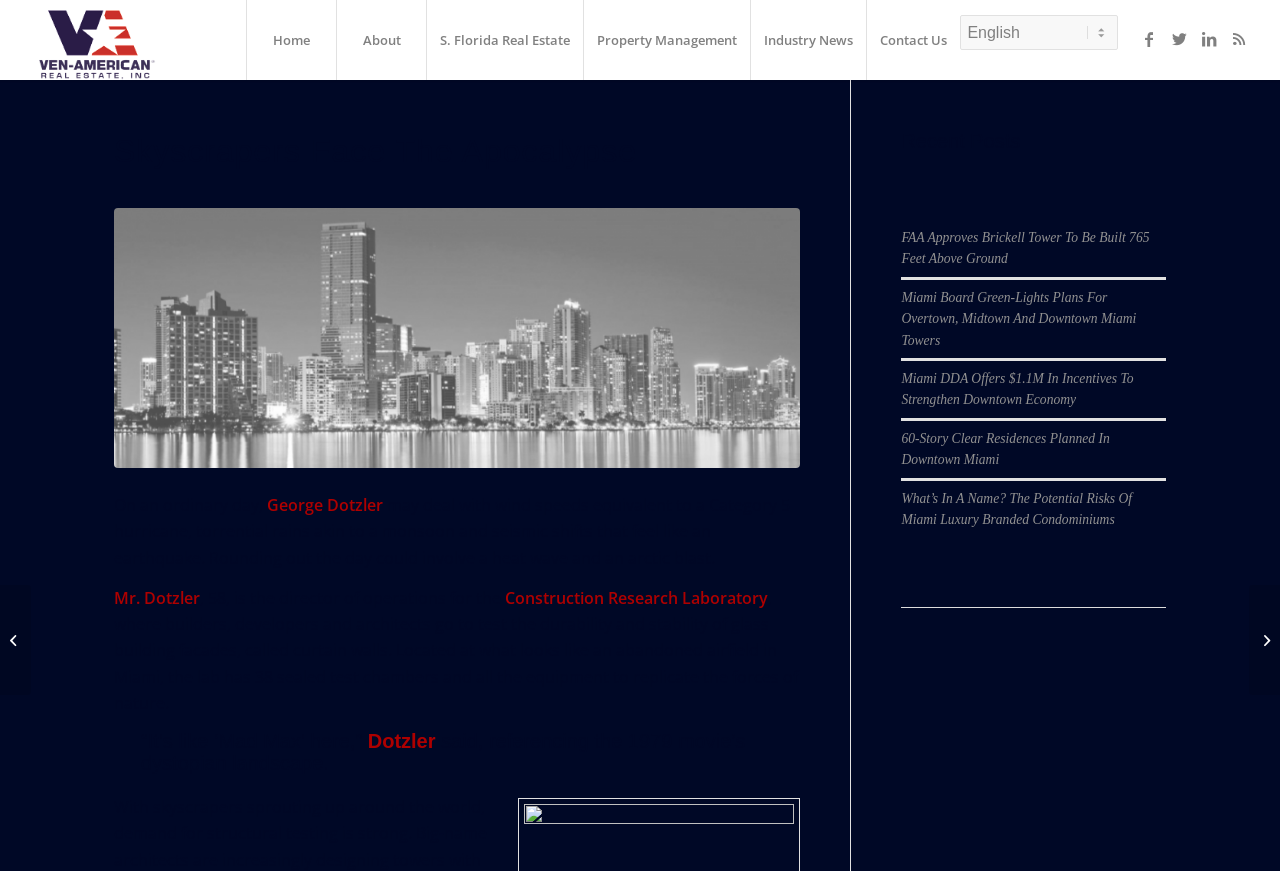Return the bounding box coordinates of the UI element that corresponds to this description: "Industry News". The coordinates must be given as four float numbers in the range of 0 and 1, [left, top, right, bottom].

[0.586, 0.0, 0.677, 0.092]